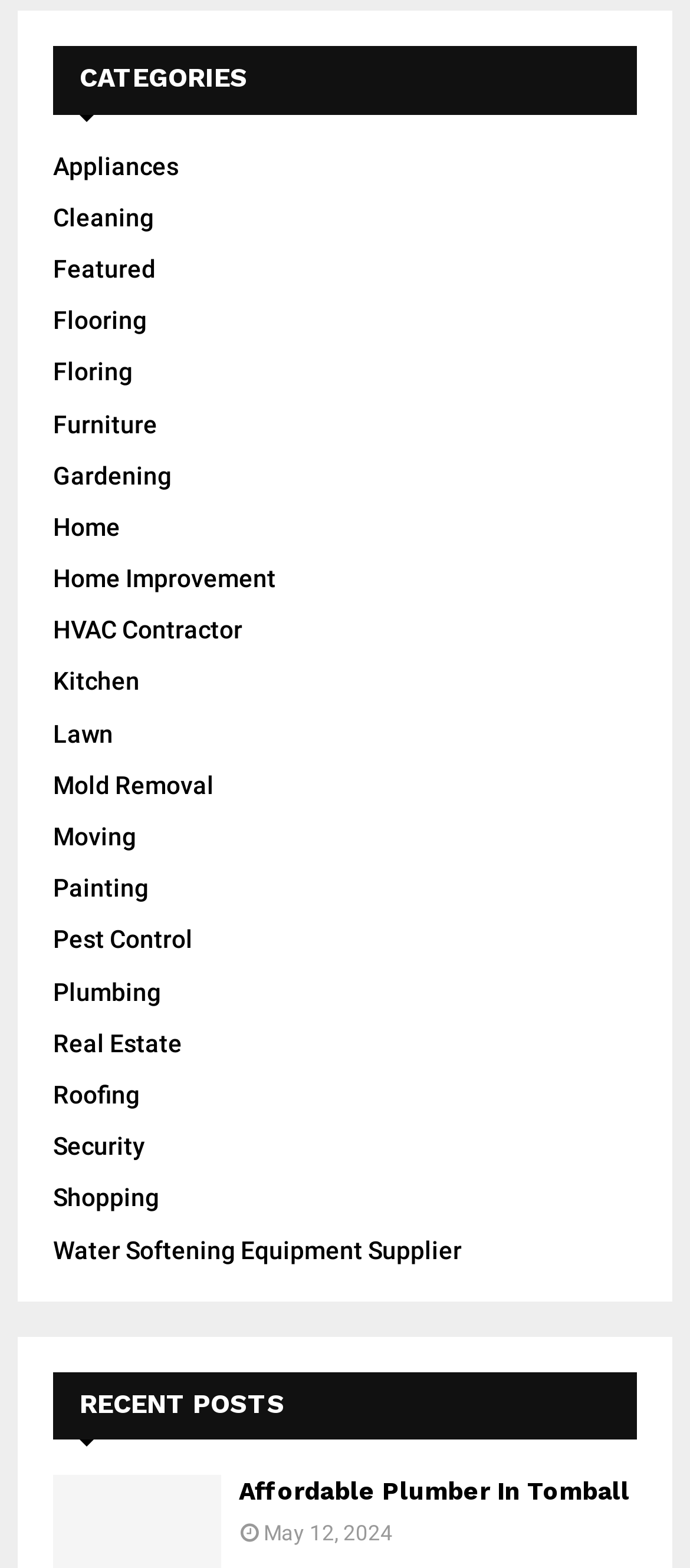Refer to the image and provide a thorough answer to this question:
Is there a category for 'Home Improvement'?

I looked for the links under the 'CATEGORIES' heading and found a link with the text 'Home Improvement', which suggests that there is a category for 'Home Improvement'.